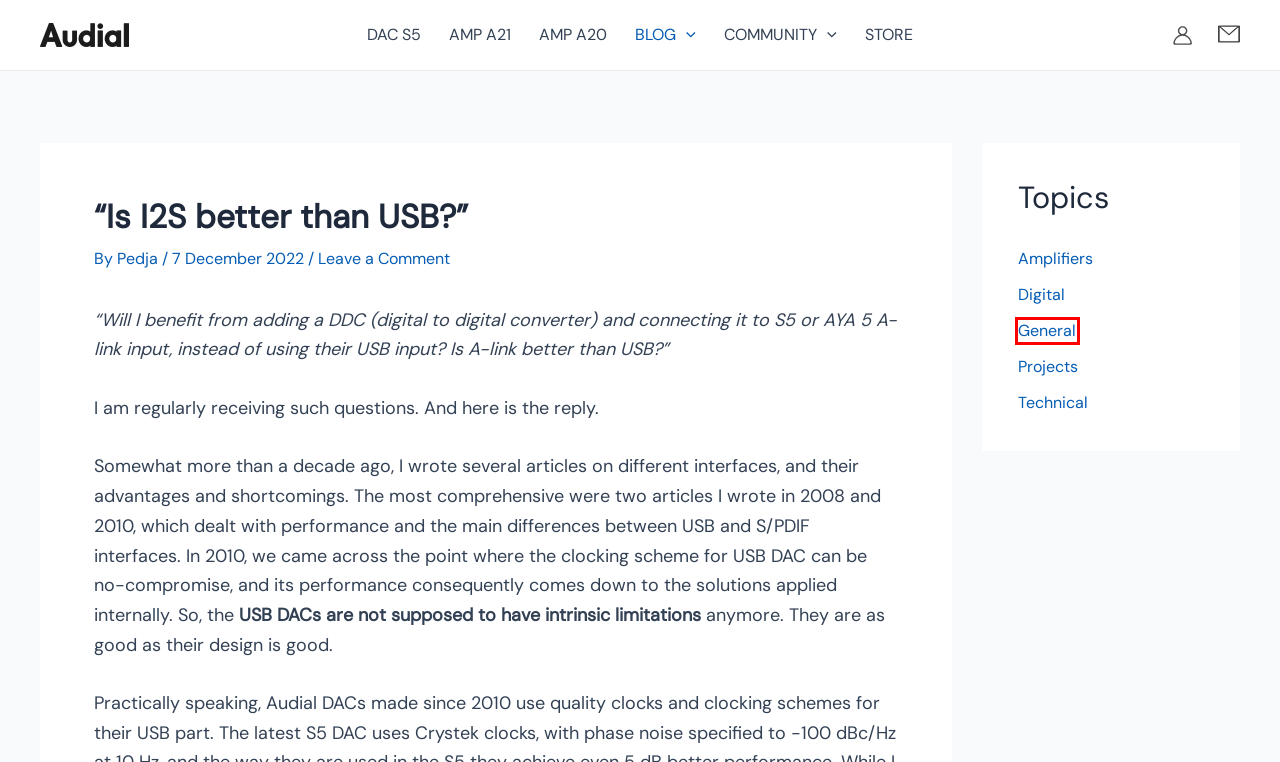Given a webpage screenshot with a UI element marked by a red bounding box, choose the description that best corresponds to the new webpage that will appear after clicking the element. The candidates are:
A. Contact - Audial
B. Pedja - Audial
C. Amplifiers - Audial
D. General - Audial
E. Login - Audial
F. DAC S5: TDA1541A reference - Audial
G. Technical - Audial
H. Projects - Audial

D